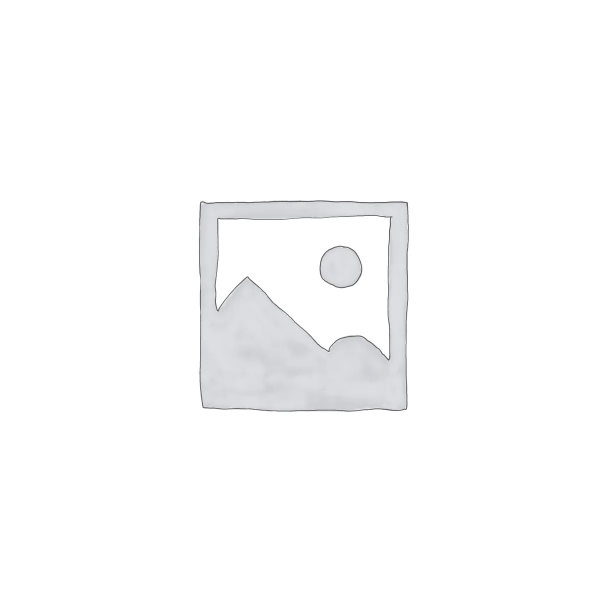What is the purpose of this image?
Use the image to give a comprehensive and detailed response to the question.

The caption explains that this image is used to signify that the actual product image is still to be uploaded or is temporarily missing, which implies that its purpose is to serve as a placeholder or loading element on e-commerce websites.